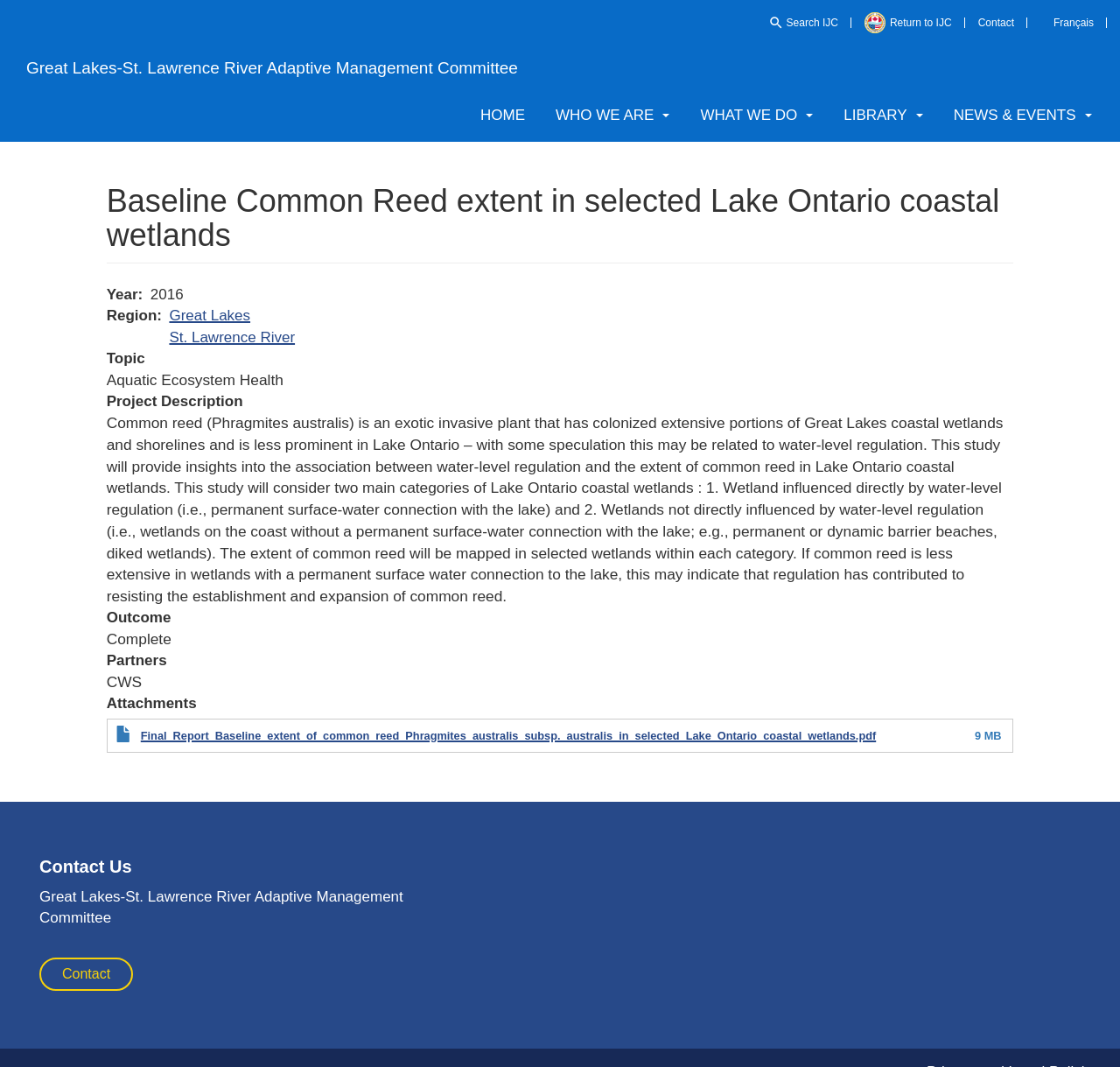Please answer the following query using a single word or phrase: 
What is the name of the committee mentioned on this page?

Great Lakes-St. Lawrence River Adaptive Management Committee